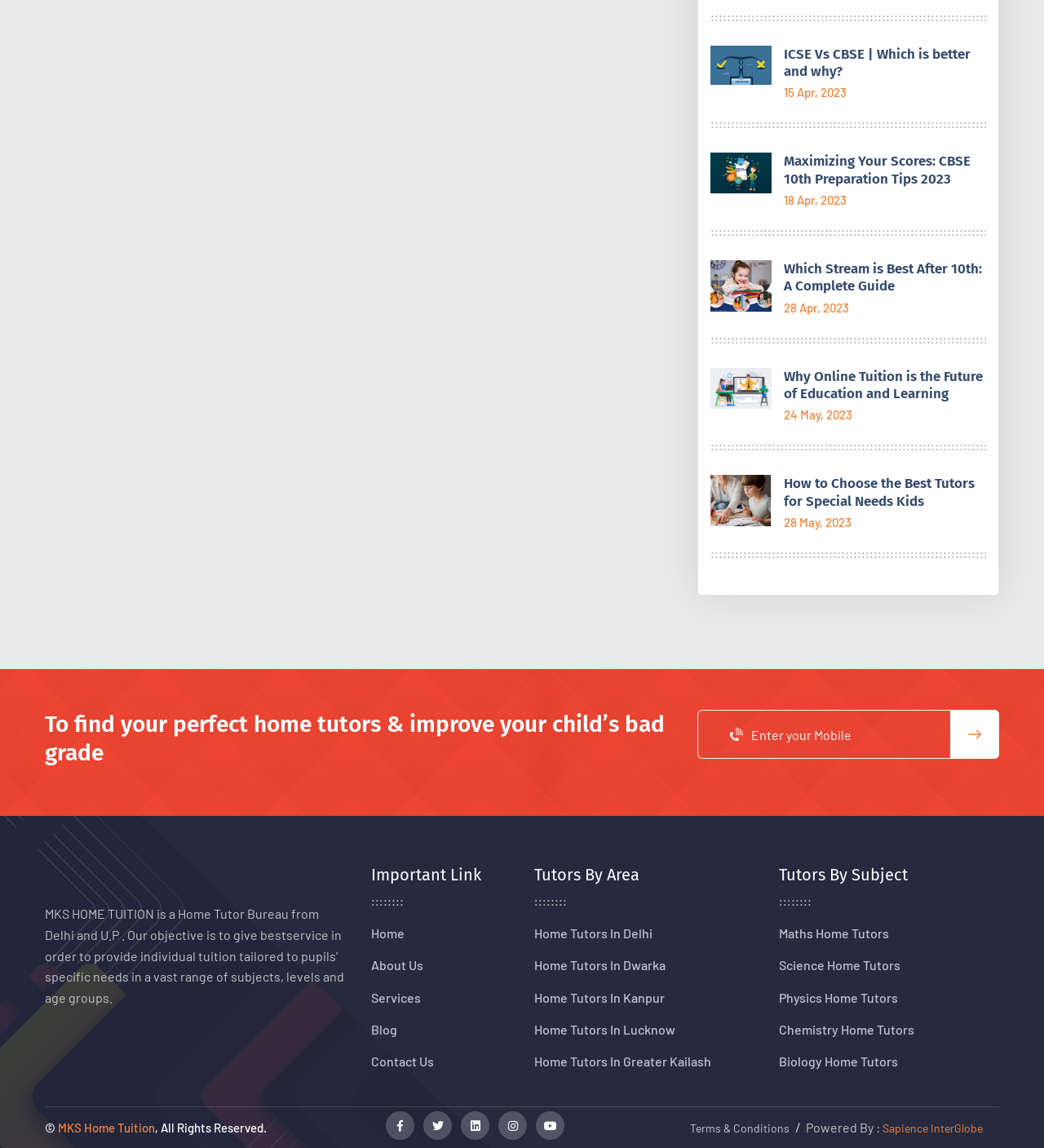Specify the bounding box coordinates (top-left x, top-left y, bottom-right x, bottom-right y) of the UI element in the screenshot that matches this description: Washington Master Beekeepers

None